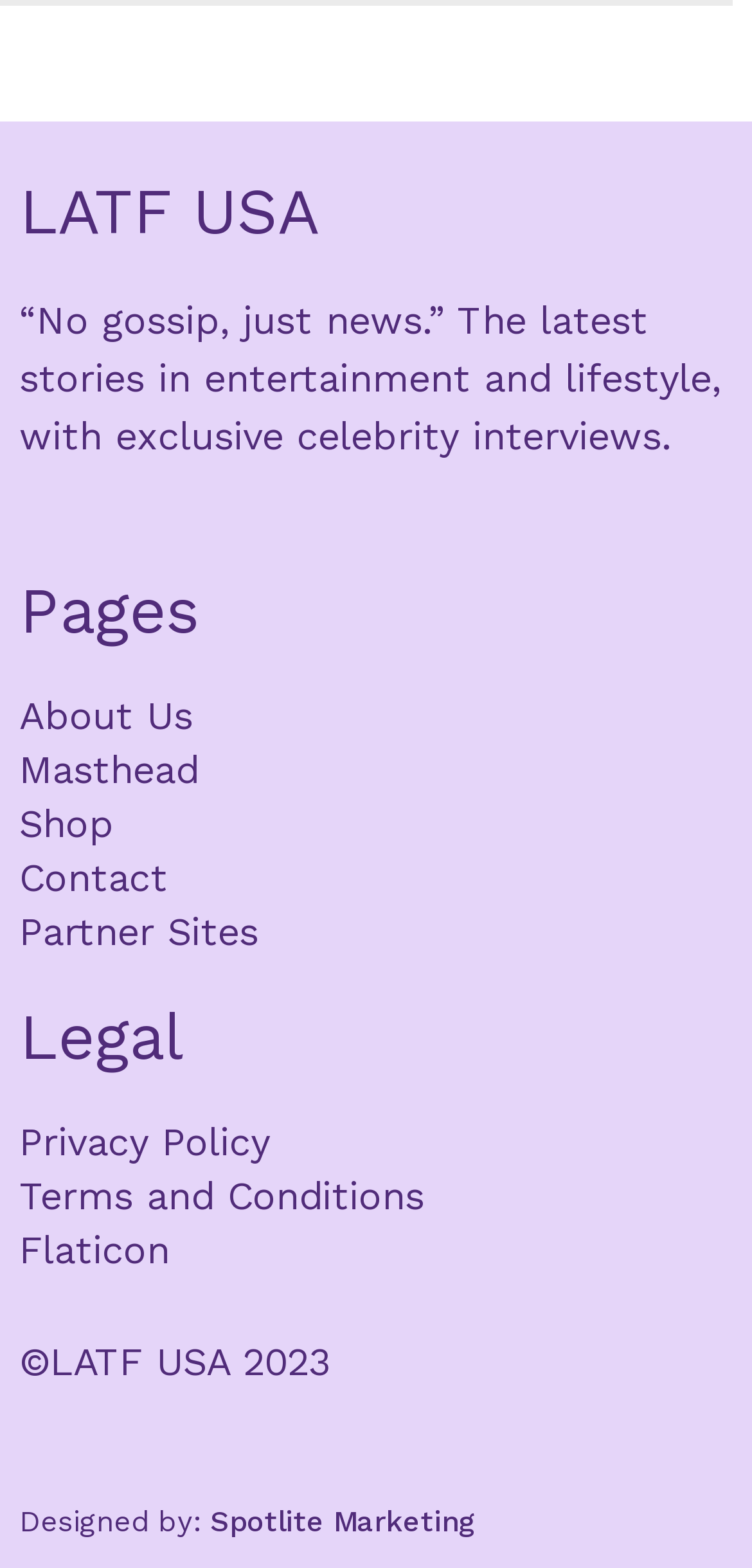Kindly provide the bounding box coordinates of the section you need to click on to fulfill the given instruction: "visit Spotlite Marketing".

[0.279, 0.959, 0.633, 0.982]